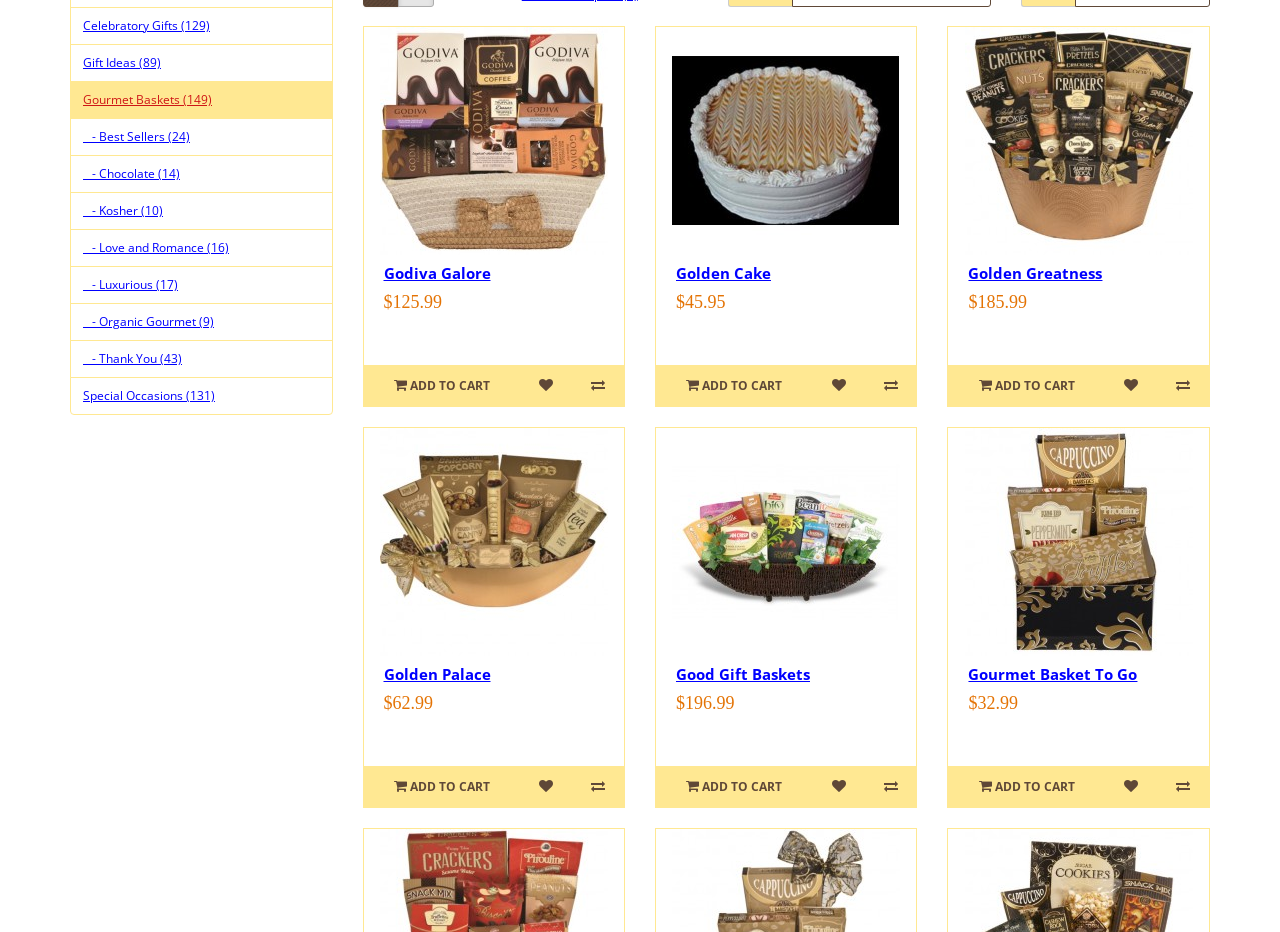Identify the bounding box for the given UI element using the description provided. Coordinates should be in the format (top-left x, top-left y, bottom-right x, bottom-right y) and must be between 0 and 1. Here is the description: IoT products

None